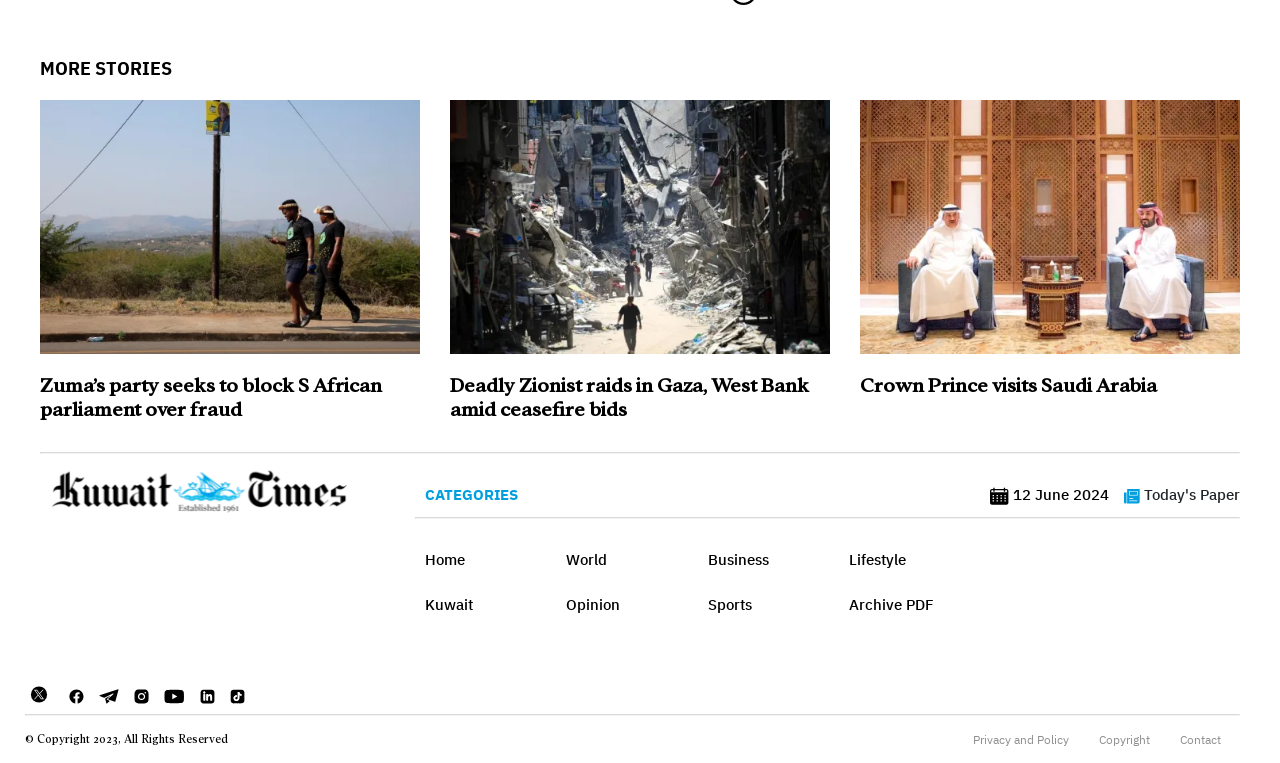Find the bounding box coordinates of the area to click in order to follow the instruction: "Read the news about Zuma’s party".

[0.031, 0.491, 0.328, 0.553]